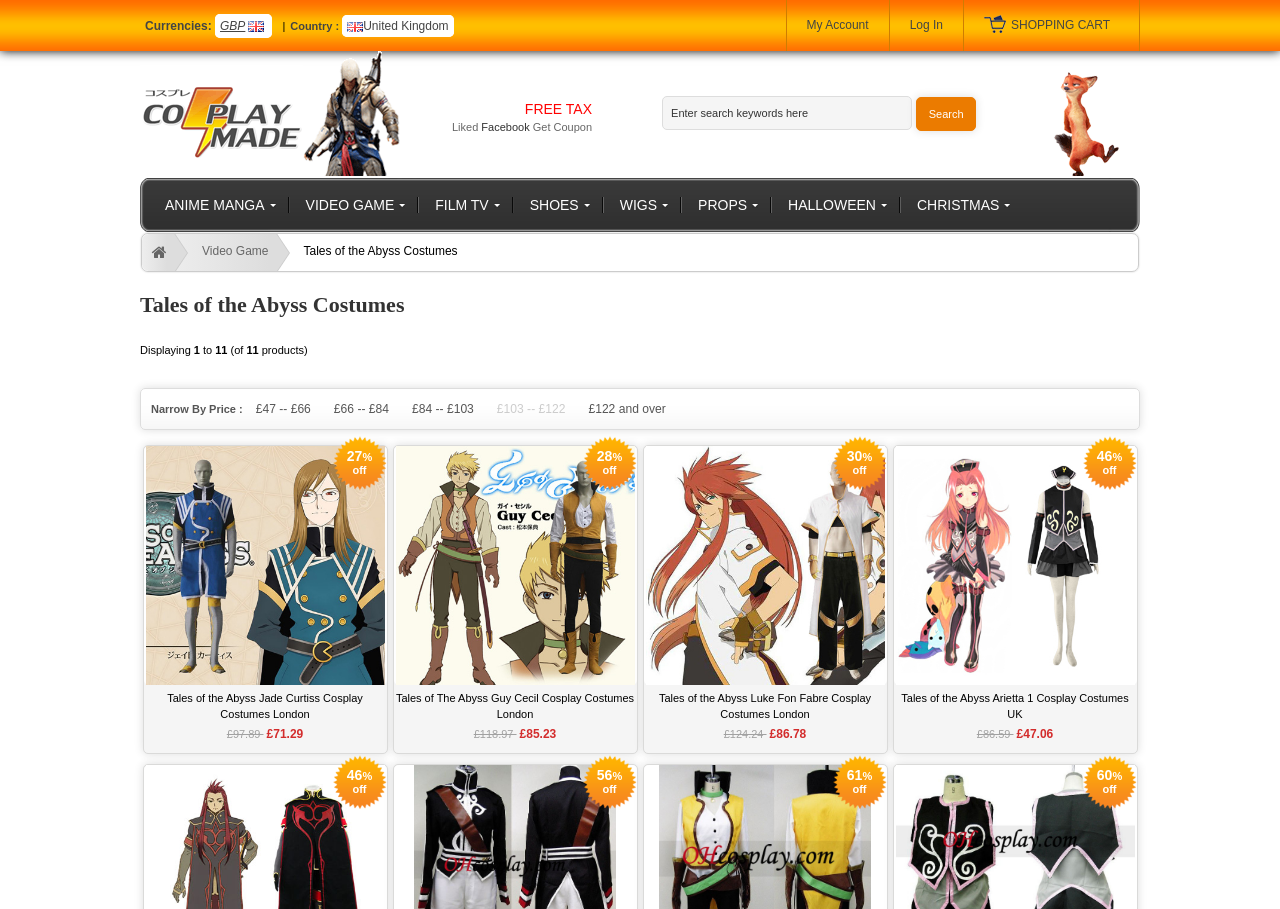Find the bounding box coordinates of the element to click in order to complete this instruction: "Select GBP as currency". The bounding box coordinates must be four float numbers between 0 and 1, denoted as [left, top, right, bottom].

[0.113, 0.015, 0.213, 0.042]